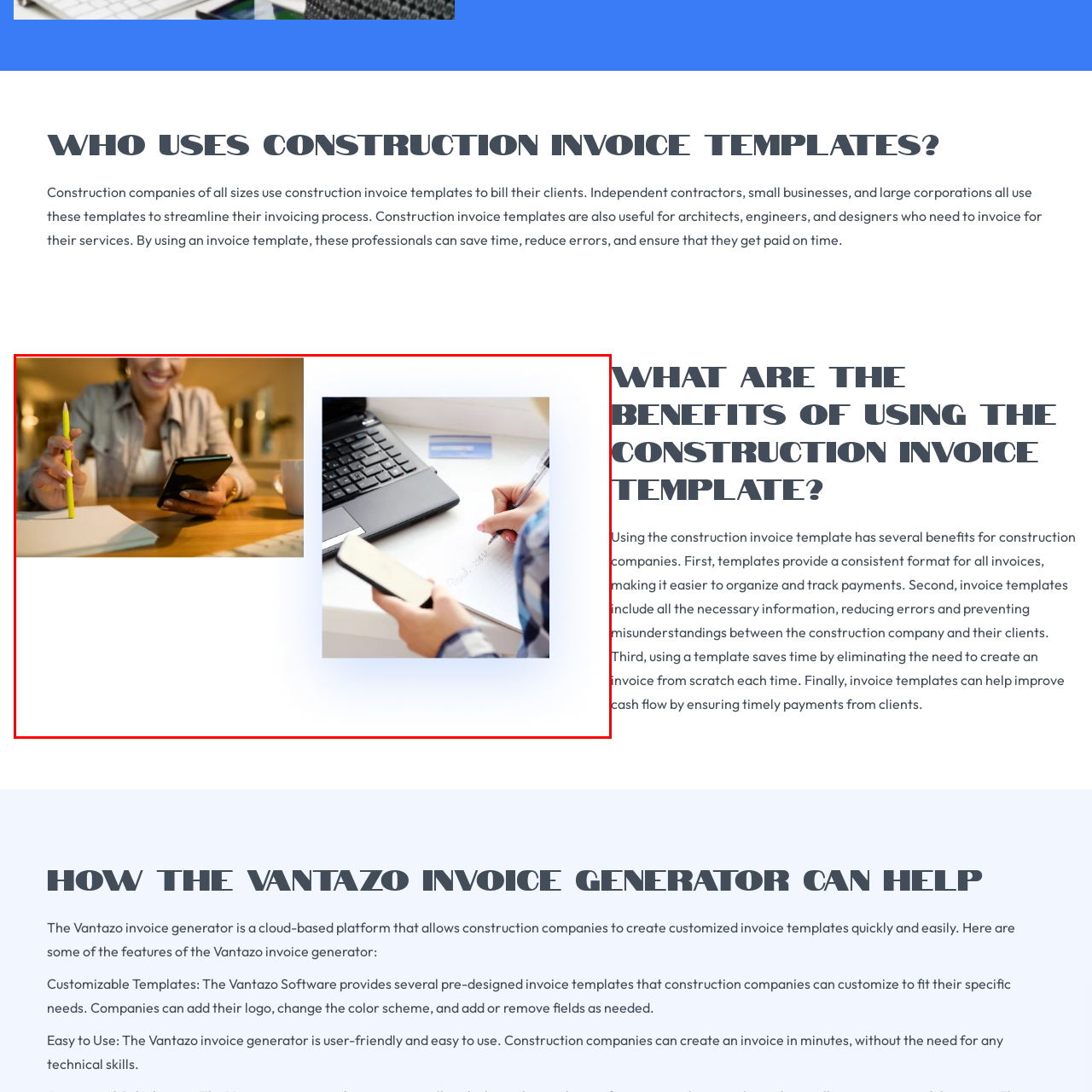Deliver a detailed explanation of the elements found in the red-marked area of the image.

The image showcases two distinct yet complementary scenes reflecting the usage of technology in the construction invoicing process. On the left, a smiling individual is engaged in using a smartphone while holding a yellow pen, indicating a focus on task management or communication. This likely represents the modern approach construction professionals take to streamline their invoicing, enabling quick access to templates and client information. 

On the right, another person is seen writing on a piece of paper, with a laptop and a credit card nearby. This suggests a more traditional method of recording or organizing information, possibly related to billing or invoicing. The juxtaposition of these two images illustrates the versatility of invoicing practices in the construction industry, combining digital and manual methods to enhance efficiency and accuracy in managing financial transactions. Overall, this visual representation aligns with the benefits of using construction invoice templates, which help simplify and expedite the billing process for various professionals within the field.